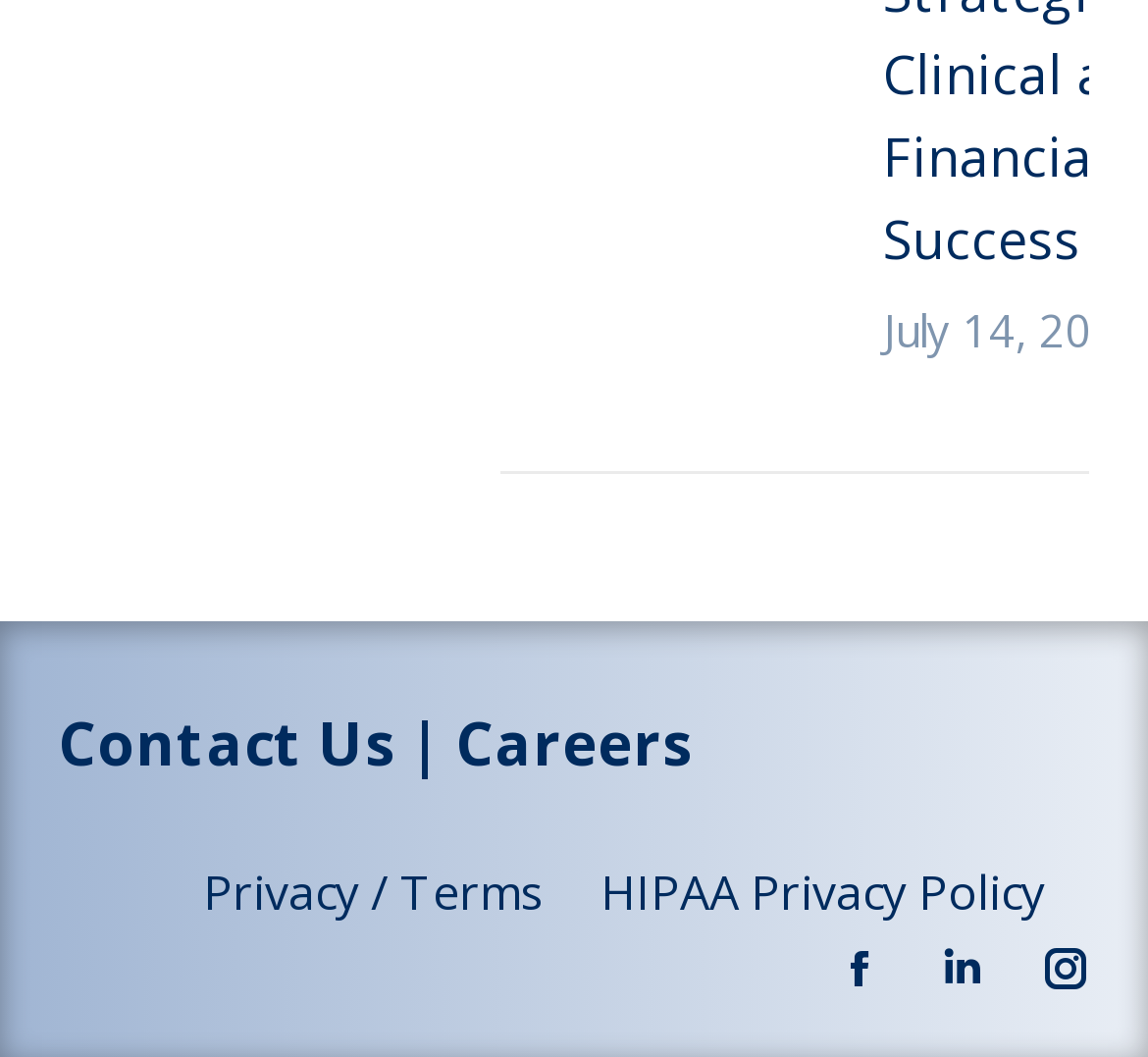Bounding box coordinates are specified in the format (top-left x, top-left y, bottom-right x, bottom-right y). All values are floating point numbers bounded between 0 and 1. Please provide the bounding box coordinate of the region this sentence describes: Careers

[0.397, 0.666, 0.603, 0.741]